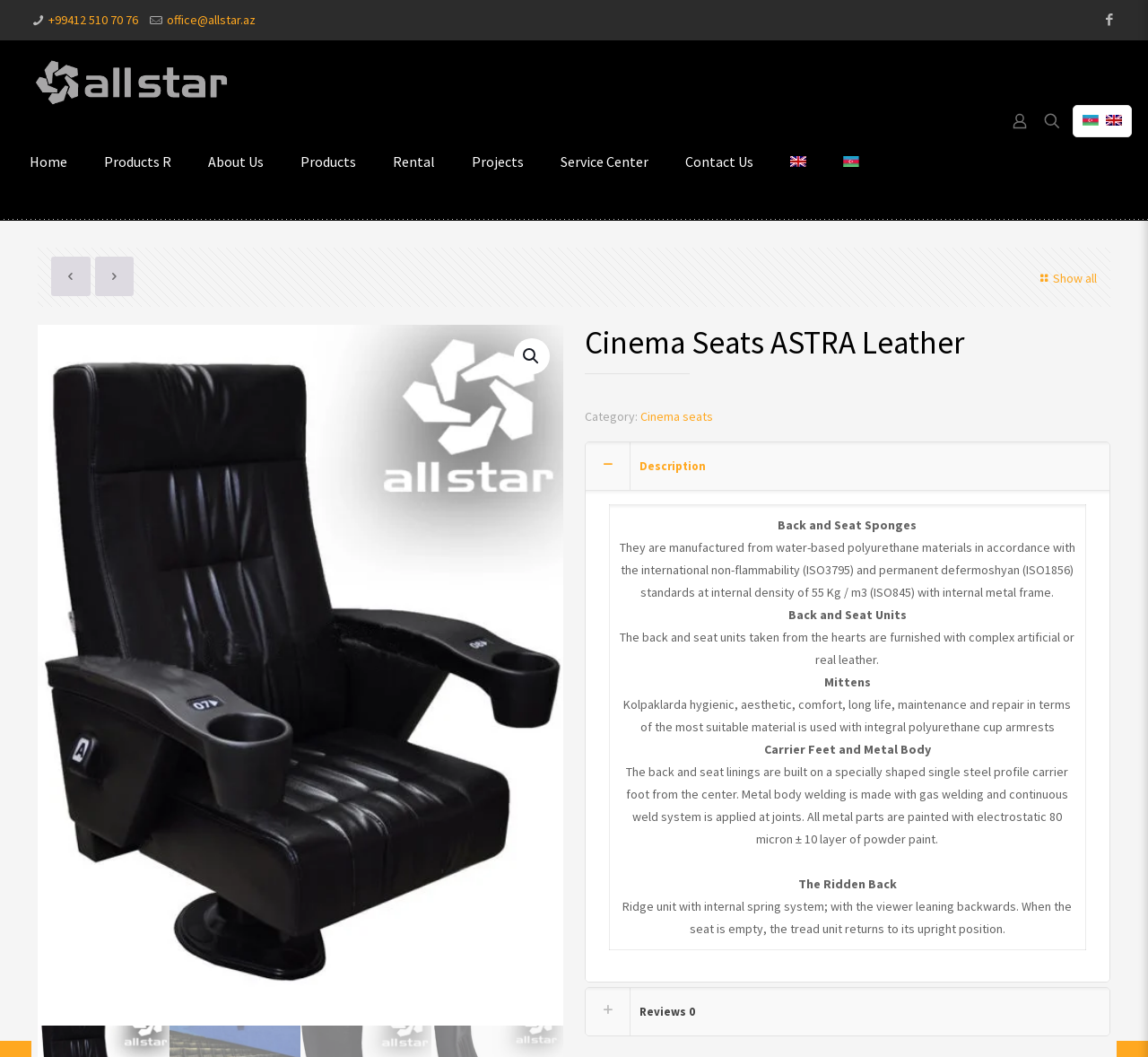What is the category of the product?
Please give a detailed and elaborate answer to the question based on the image.

I found the category of the product by looking at the 'Category:' label and its corresponding link 'Cinema seats' on the webpage.